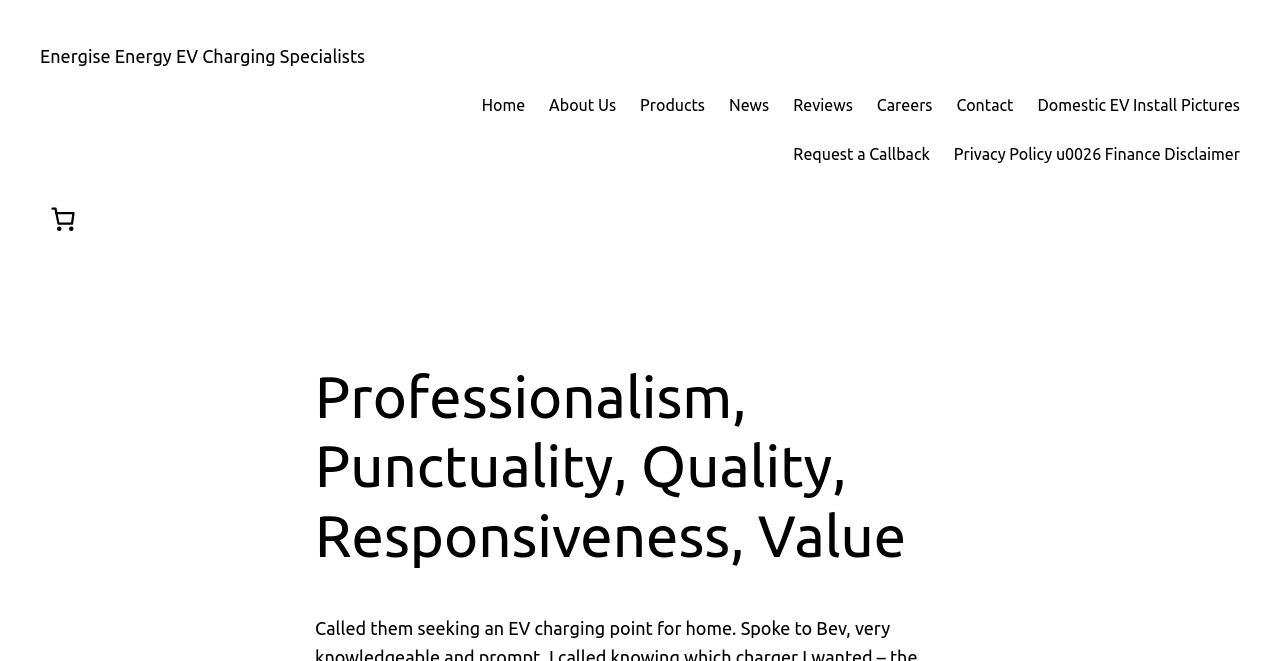Identify the bounding box coordinates of the region I need to click to complete this instruction: "Request a Callback".

[0.62, 0.215, 0.726, 0.254]